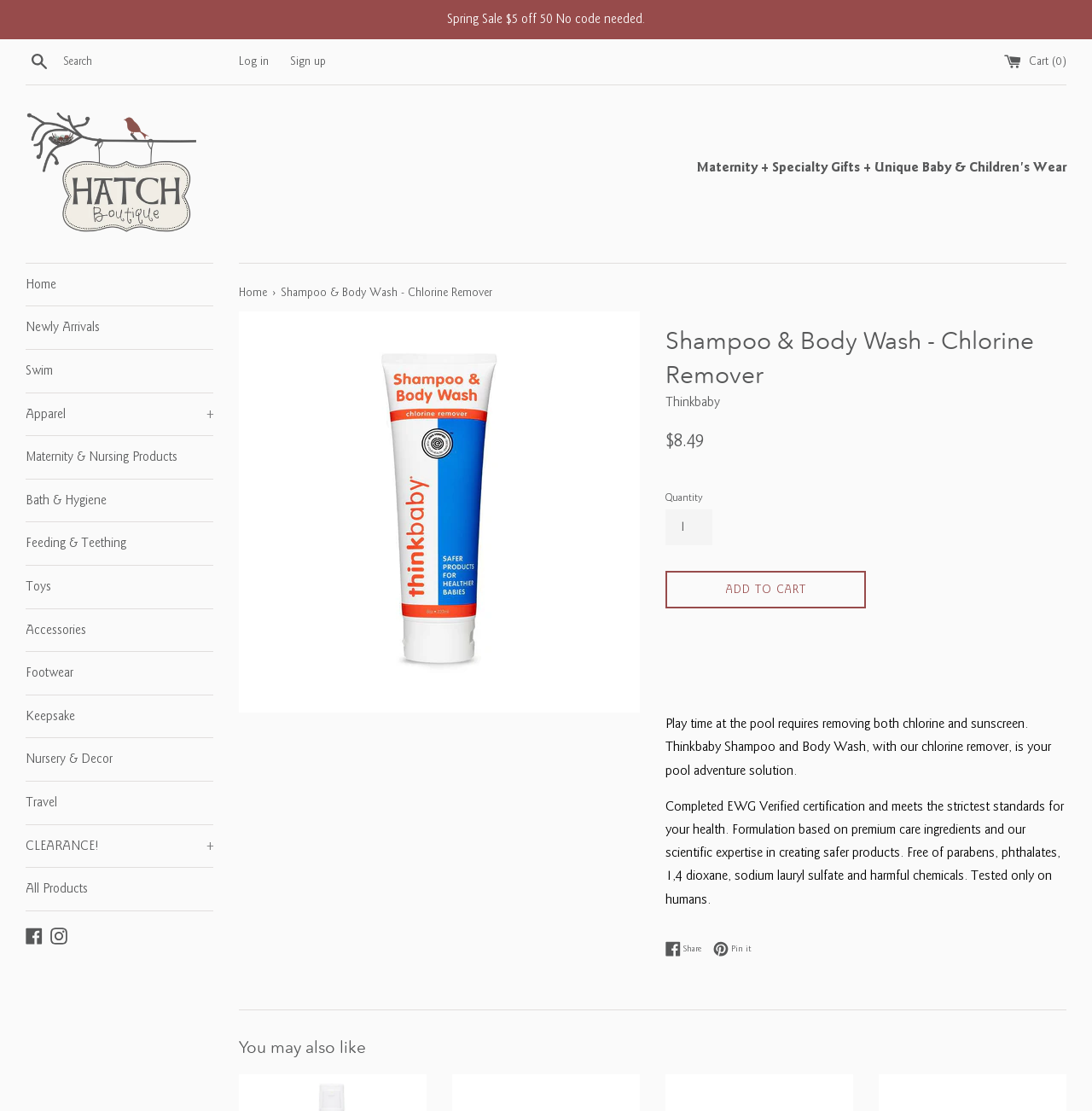What is the purpose of the product?
From the image, provide a succinct answer in one word or a short phrase.

Pool adventure solution